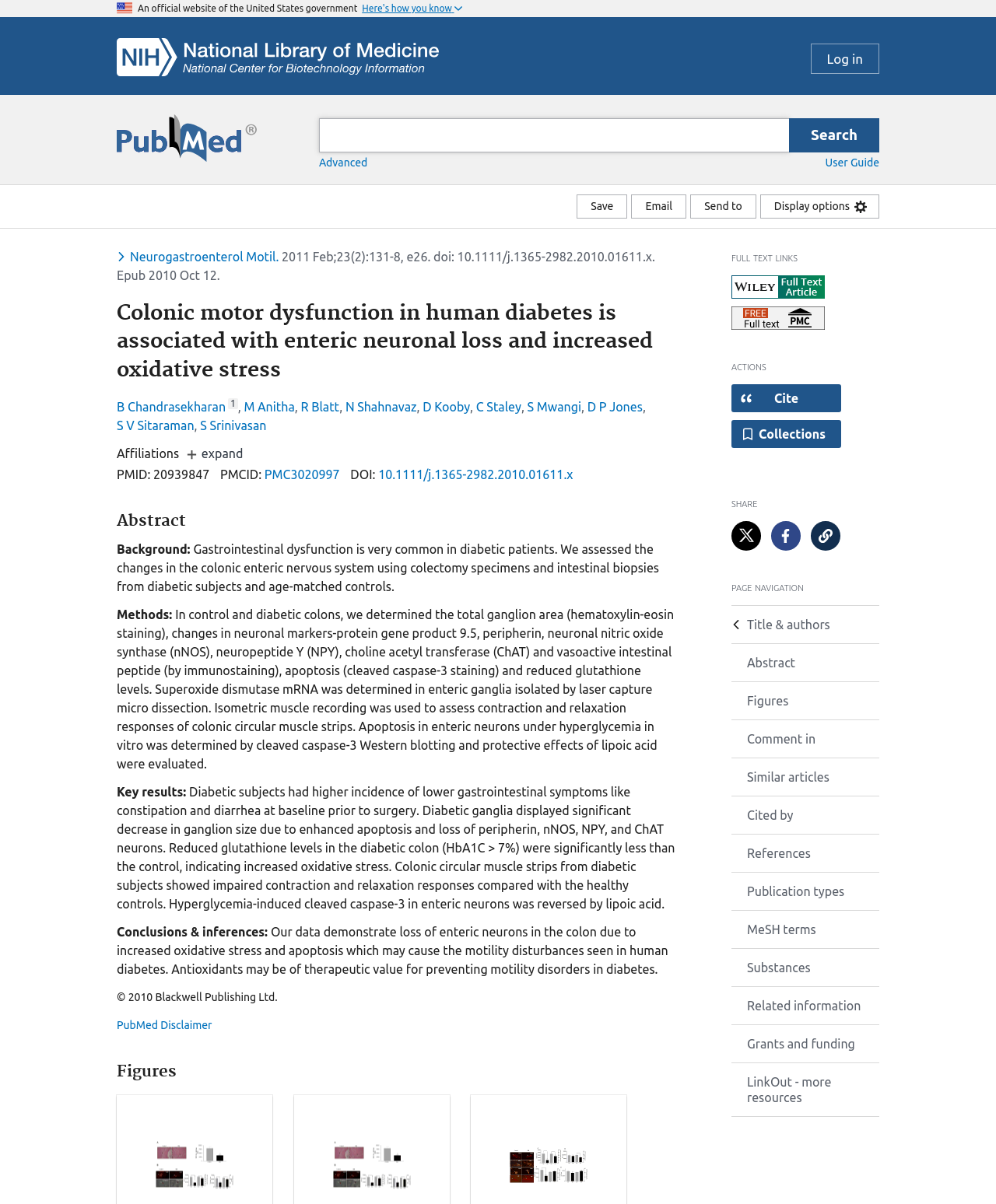Determine the bounding box coordinates for the area you should click to complete the following instruction: "Cite the article".

[0.734, 0.319, 0.845, 0.342]